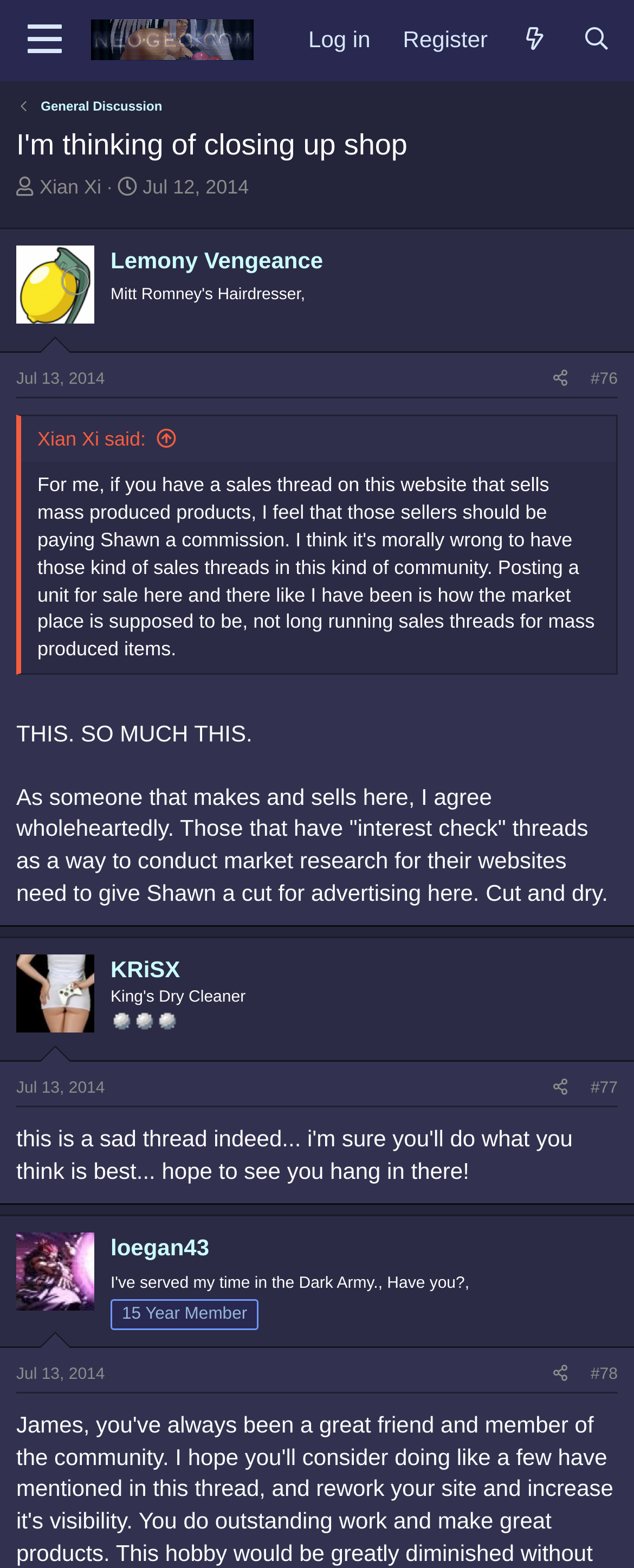What is the date of the first post in the thread?
Examine the image and give a concise answer in one word or a short phrase.

Jul 12, 2014